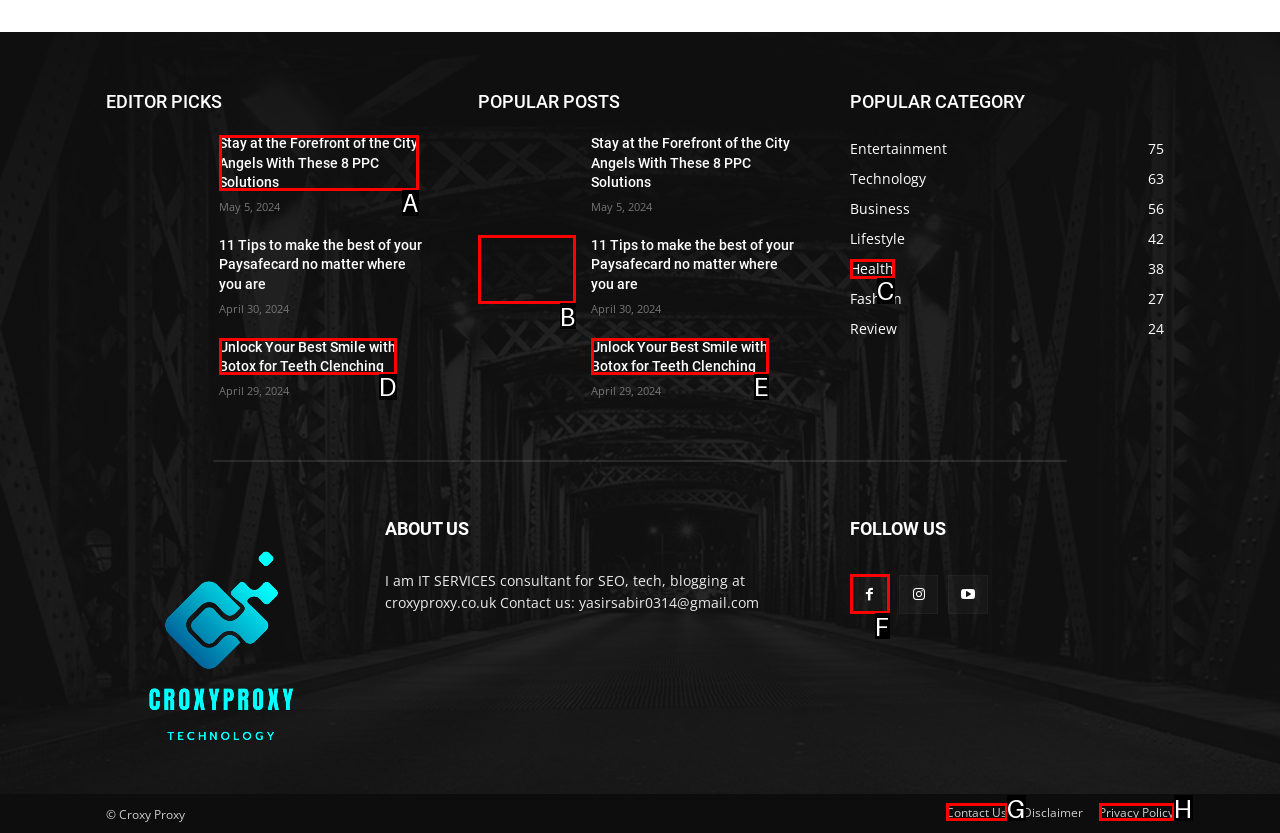Select the letter of the HTML element that best fits the description: Privacy Policy
Answer with the corresponding letter from the provided choices.

H